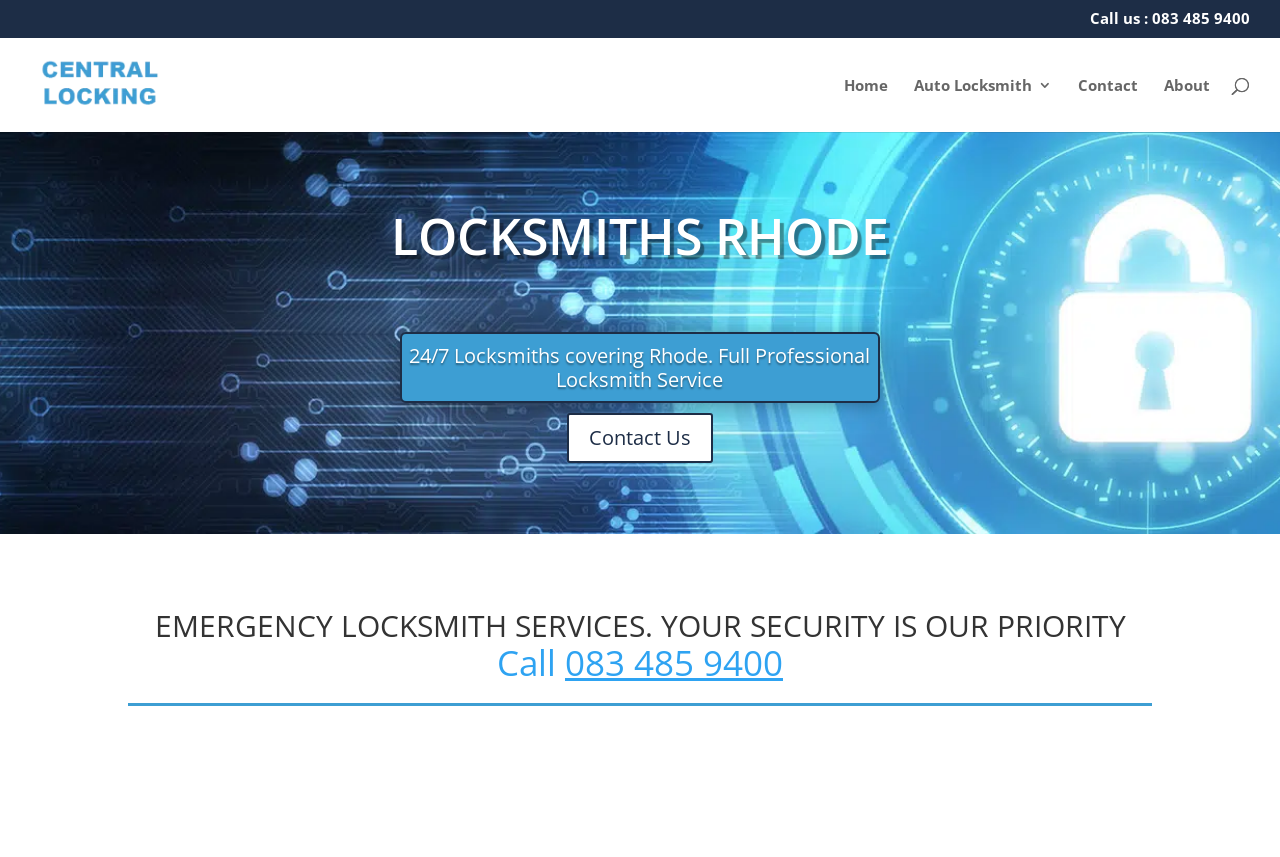Could you locate the bounding box coordinates for the section that should be clicked to accomplish this task: "Contact the locksmith".

[0.443, 0.482, 0.557, 0.541]